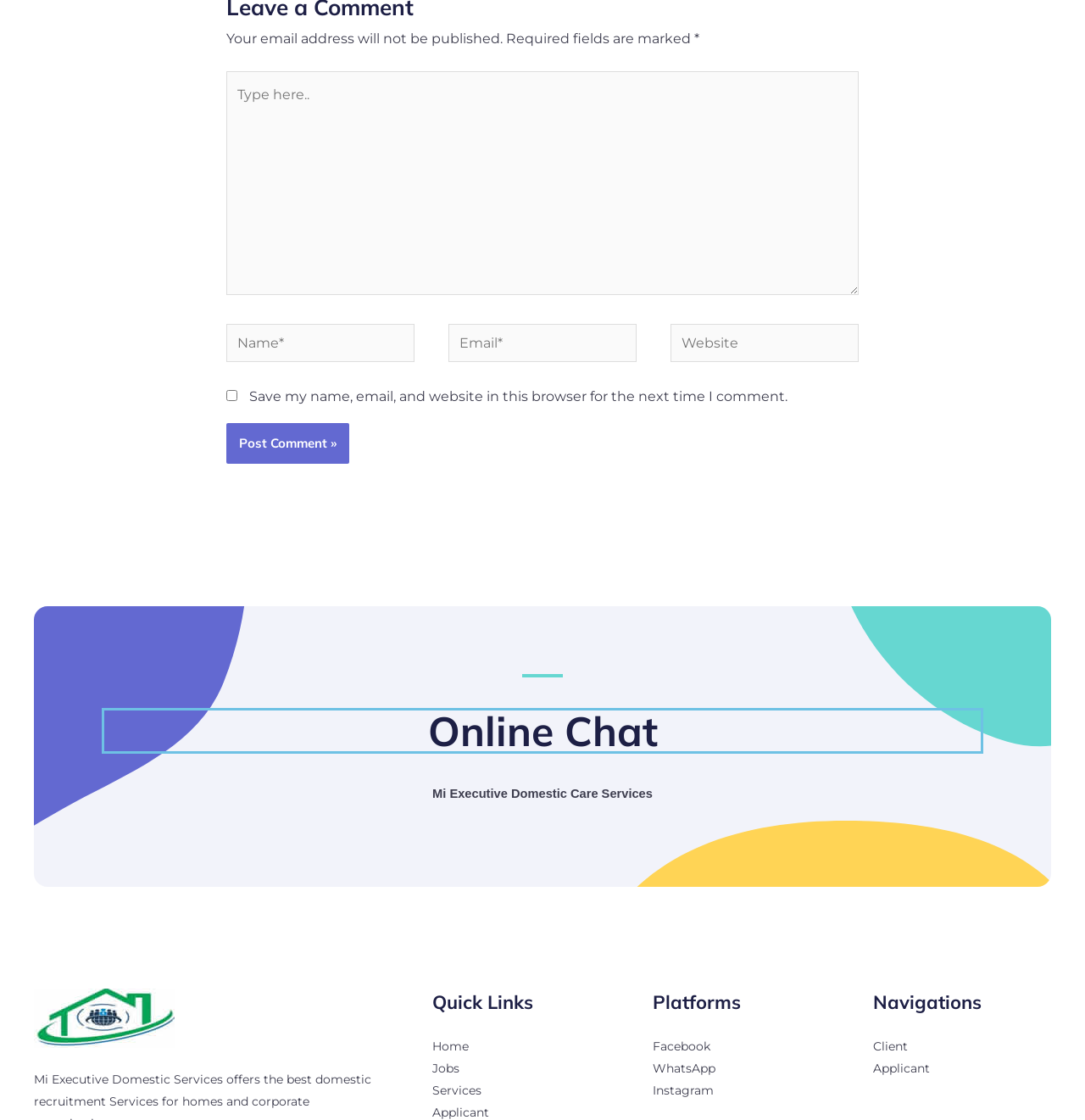What is the purpose of the 'Post Comment' button?
Using the image as a reference, give a one-word or short phrase answer.

Submit comment